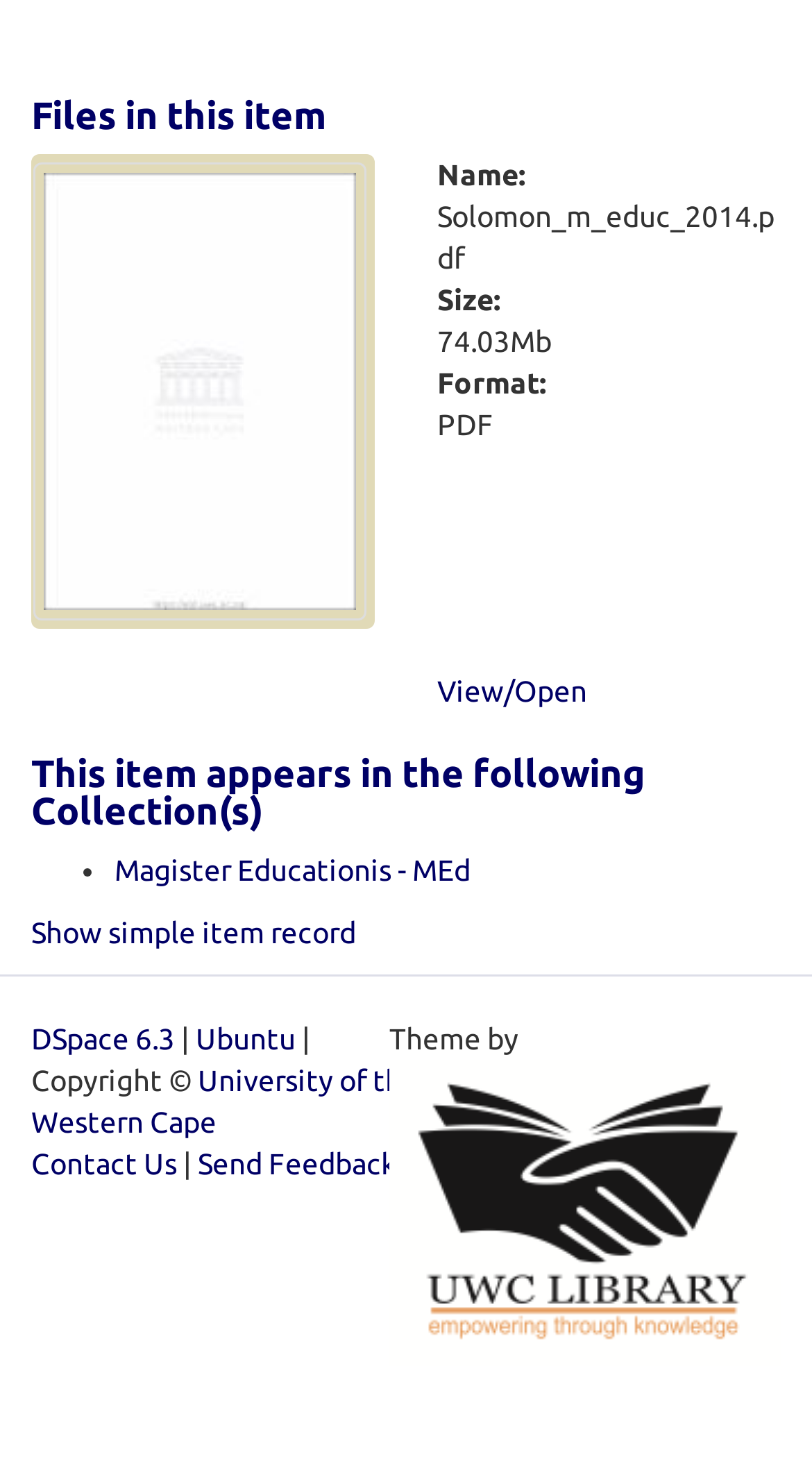Identify the bounding box coordinates of the part that should be clicked to carry out this instruction: "Send feedback".

[0.244, 0.781, 0.487, 0.803]